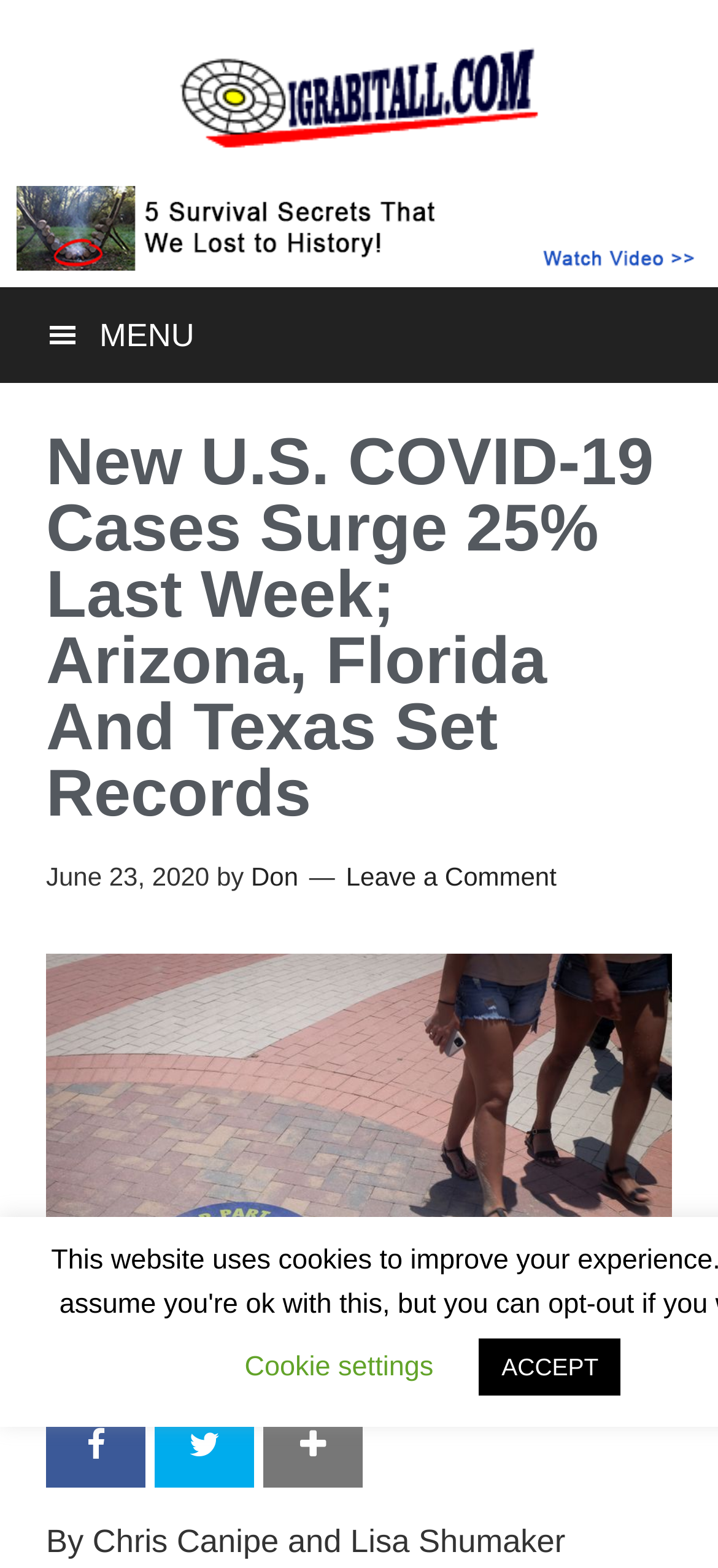Using the details from the image, please elaborate on the following question: Who are the authors of the news article?

I determined the authors of the news article by looking at the static text located at the bottom of the main content area. The text reads 'By Chris Canipe and Lisa Shumaker', indicating that they are the authors of the article.